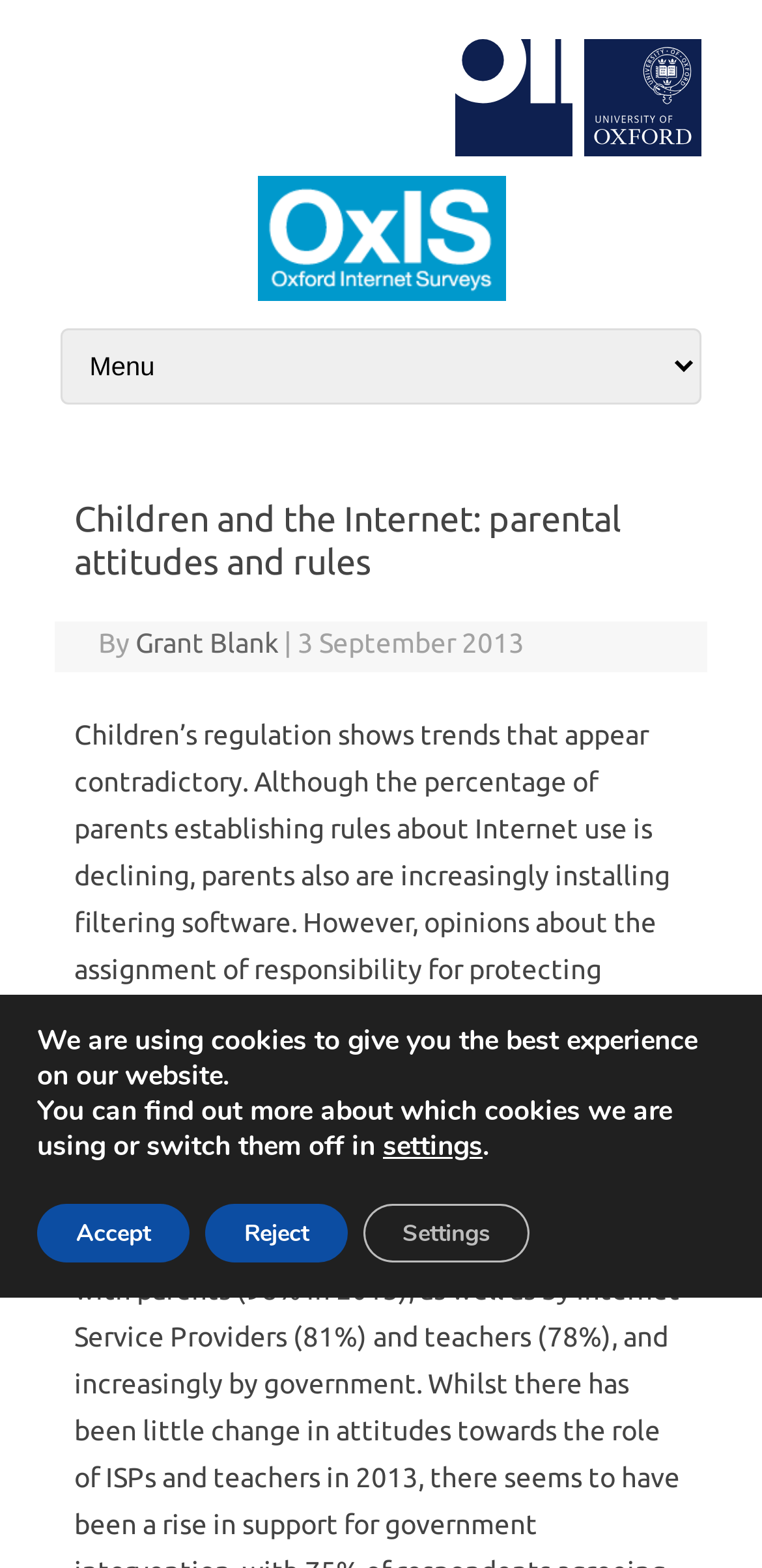Refer to the element description Skip to content and identify the corresponding bounding box in the screenshot. Format the coordinates as (top-left x, top-left y, bottom-right x, bottom-right y) with values in the range of 0 to 1.

[0.5, 0.204, 0.749, 0.222]